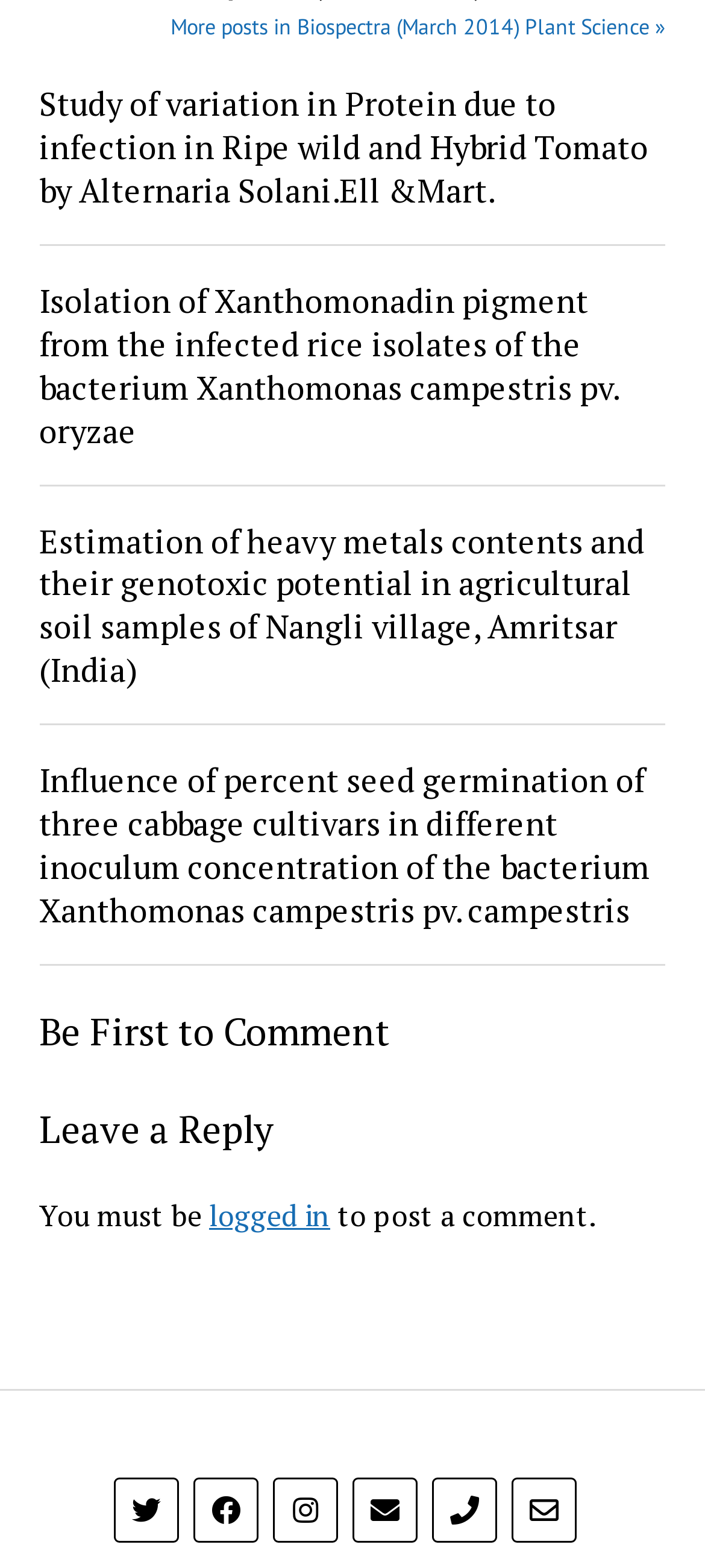Identify the bounding box coordinates for the element you need to click to achieve the following task: "Call the phone number". Provide the bounding box coordinates as four float numbers between 0 and 1, in the form [left, top, right, bottom].

None